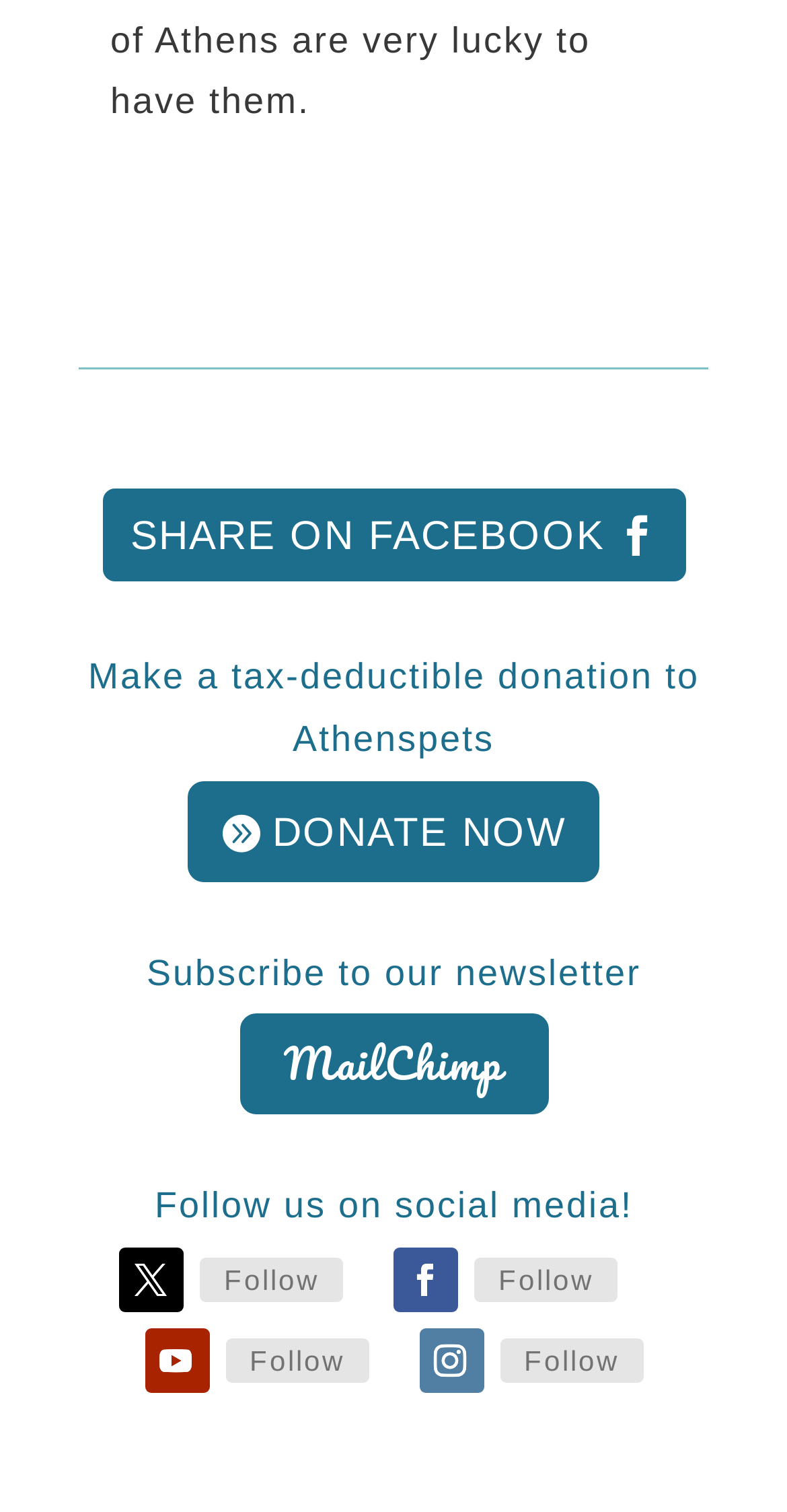Calculate the bounding box coordinates of the UI element given the description: "Share on Facebook".

[0.124, 0.321, 0.876, 0.388]